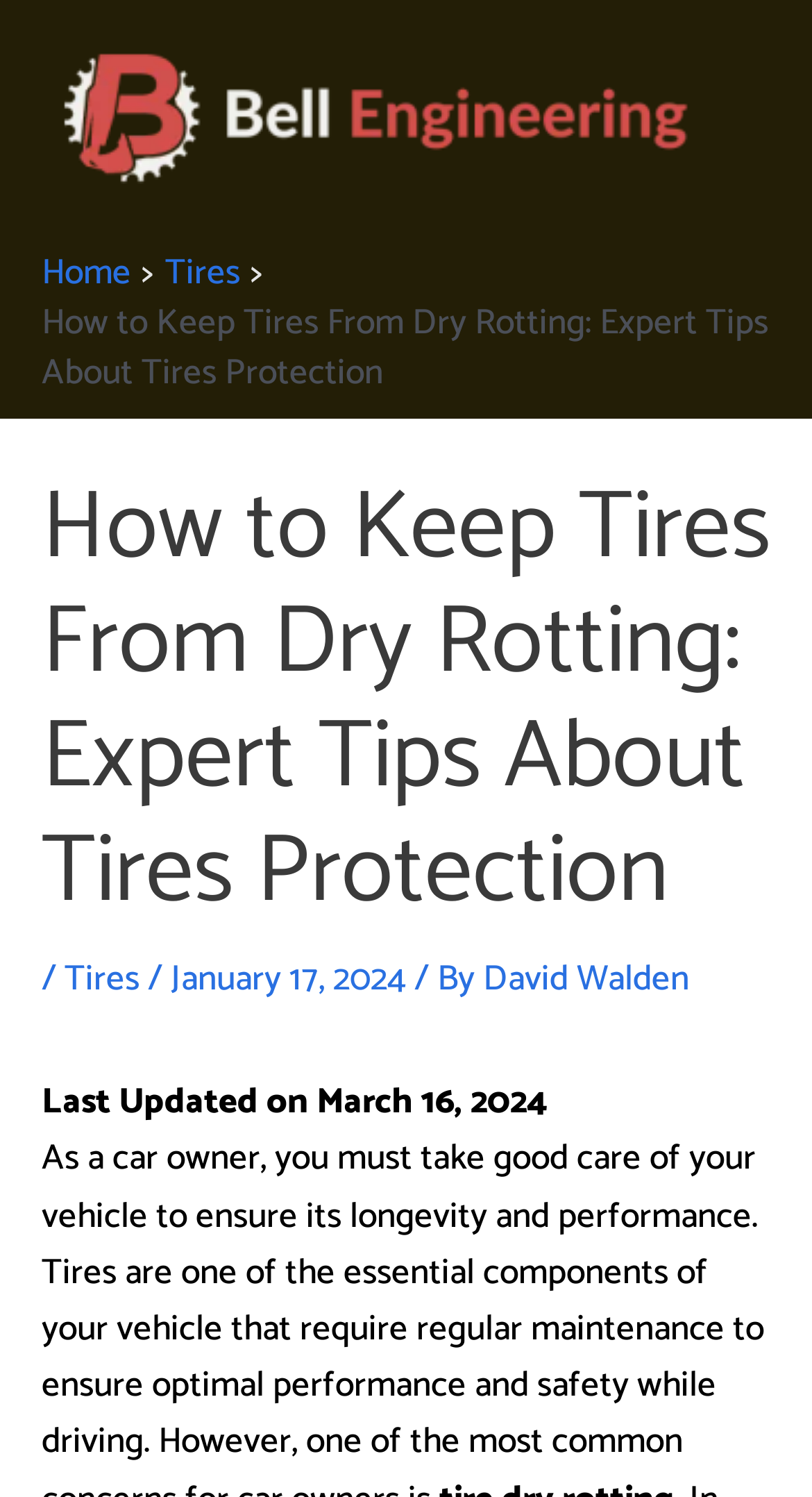When was the current article last updated?
Please provide a single word or phrase in response based on the screenshot.

March 16, 2024